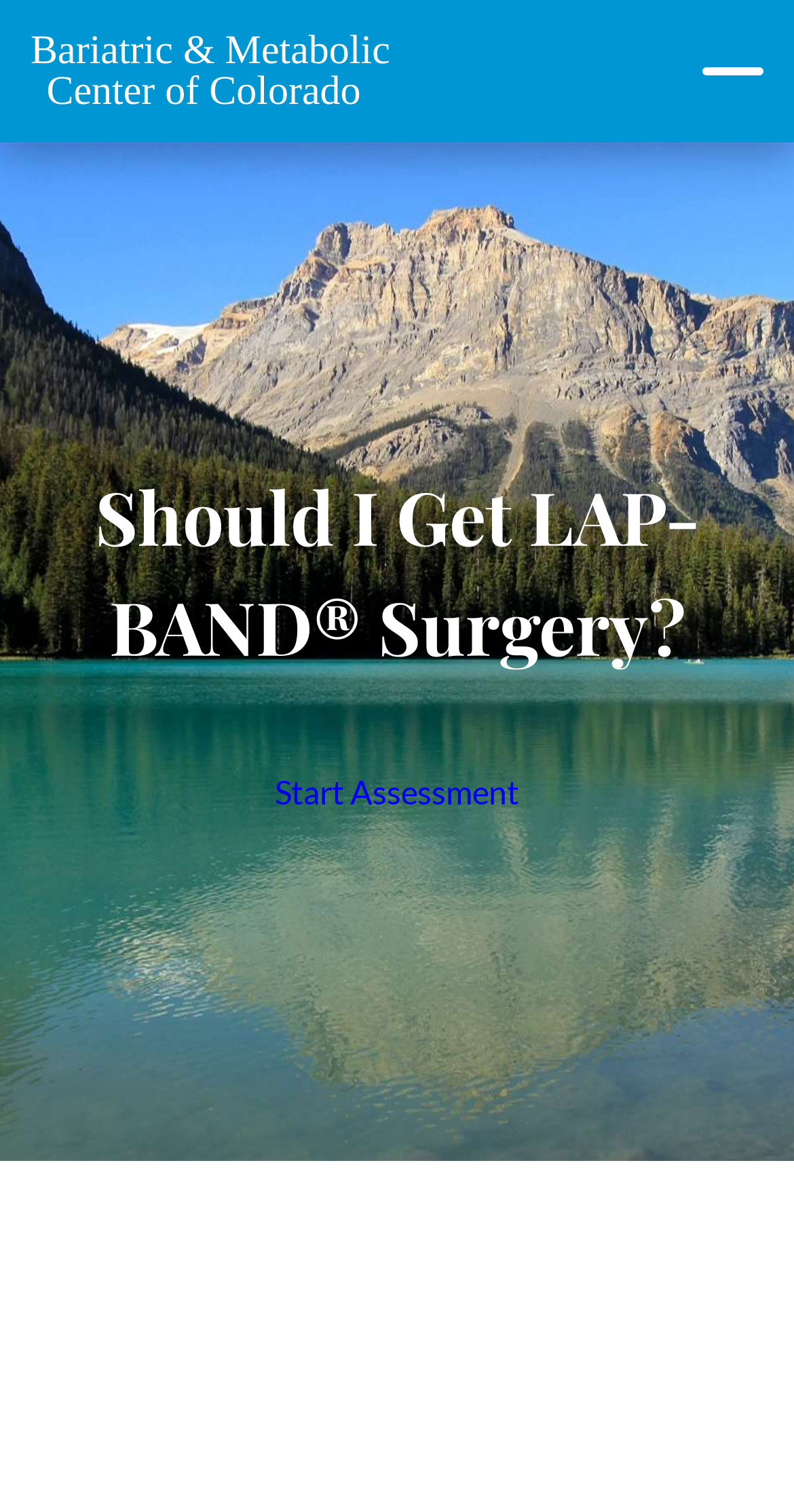For the element described, predict the bounding box coordinates as (top-left x, top-left y, bottom-right x, bottom-right y). All values should be between 0 and 1. Element description: Start Assessment

[0.238, 0.47, 0.762, 0.537]